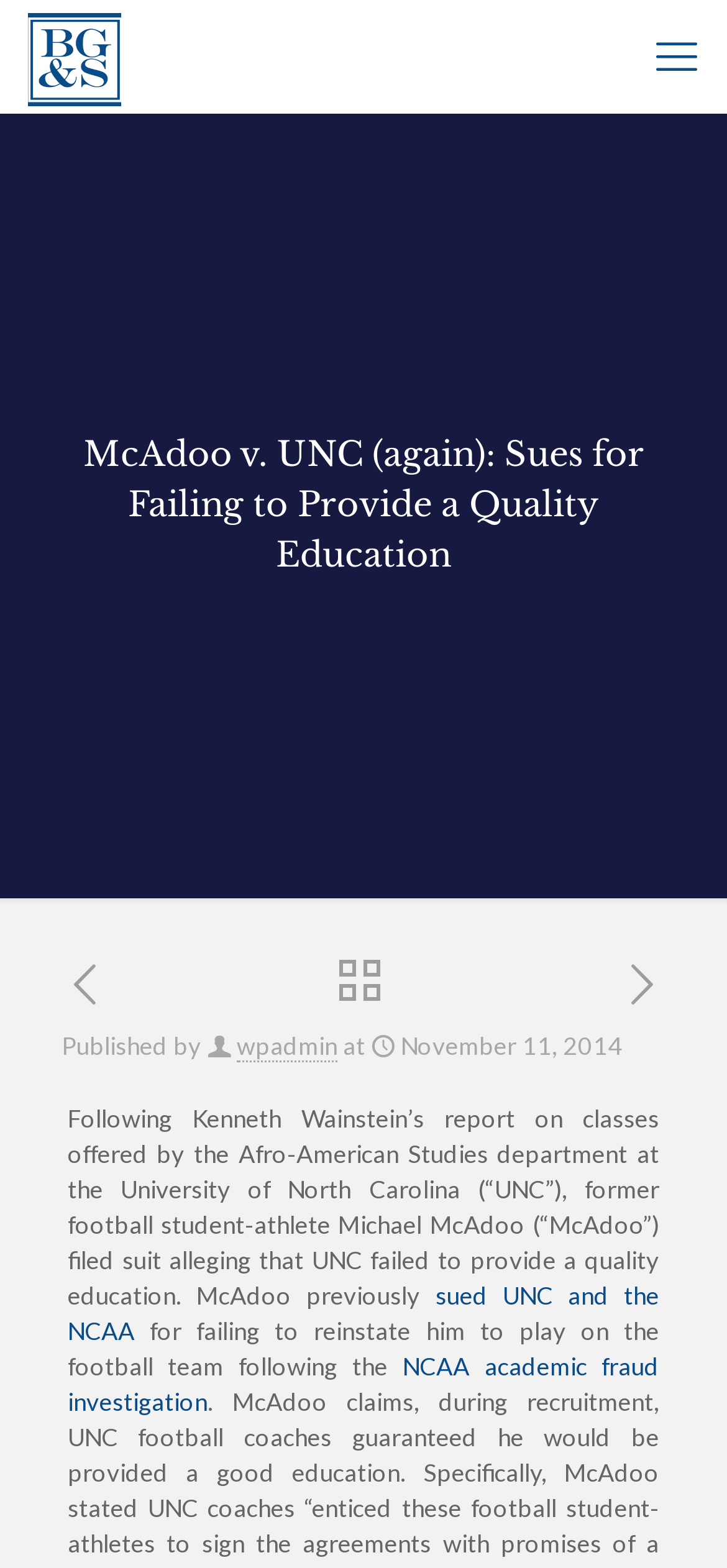Generate a thorough caption detailing the webpage content.

The webpage is about a law firm, Barlow Garsek & Simon, LLP, and features a specific article titled "McAdoo v. UNC (again): Sues for Failing to Provide a Quality Education". At the top left corner, there is a small icon of the law firm, accompanied by a link. On the top right corner, there is a "mobile menu" link.

The main content of the webpage is the article, which has a heading at the top. Below the heading, there are links to navigate to the previous post, next post, and all posts. The author of the article is mentioned, along with a link to their profile. The date of publication, November 11, 2014, is also displayed.

The article itself discusses a lawsuit filed by Michael McAdoo, a former football student-athlete, against the University of North Carolina, alleging that the university failed to provide a quality education. The text describes the background of the case, including McAdoo's previous lawsuit against UNC and the NCAA. There are links within the article to related topics, such as the NCAA academic fraud investigation.